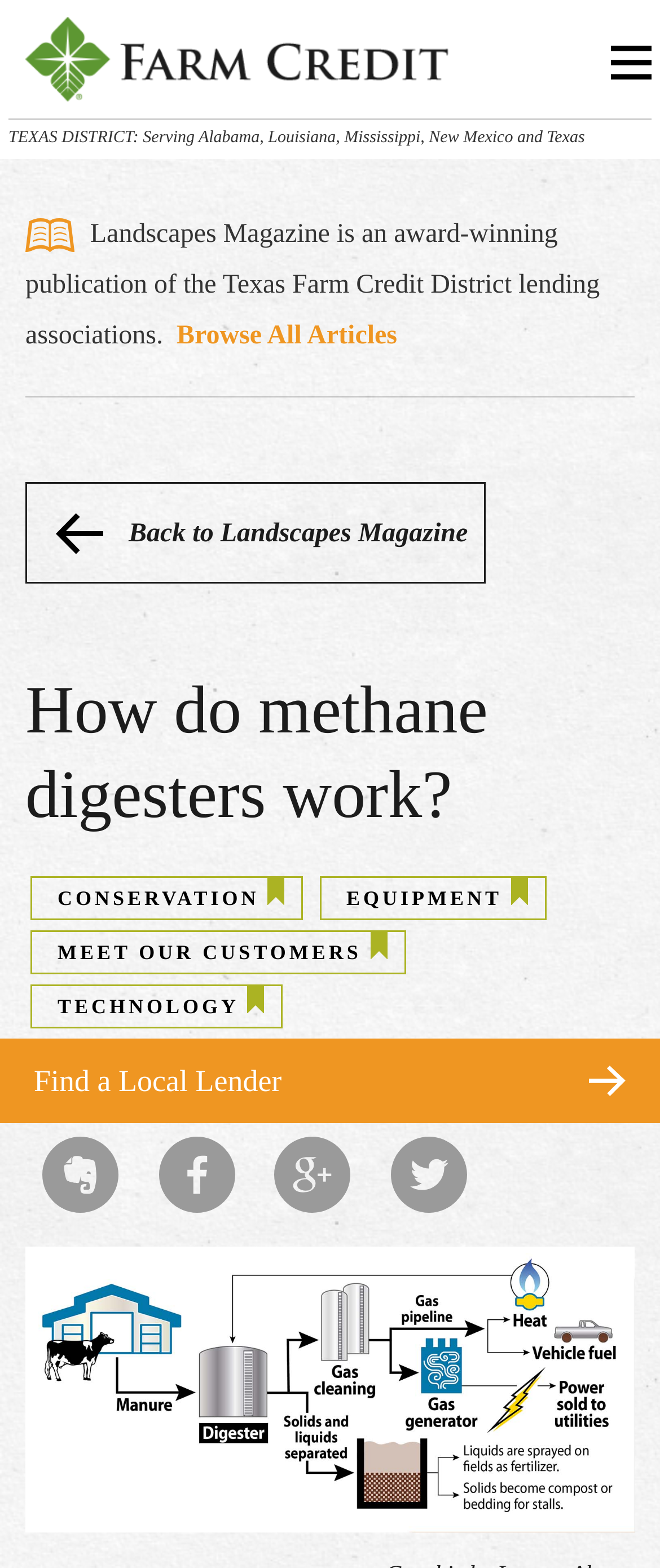Based on the element description Browse All Articles, identify the bounding box coordinates for the UI element. The coordinates should be in the format (top-left x, top-left y, bottom-right x, bottom-right y) and within the 0 to 1 range.

[0.268, 0.205, 0.602, 0.223]